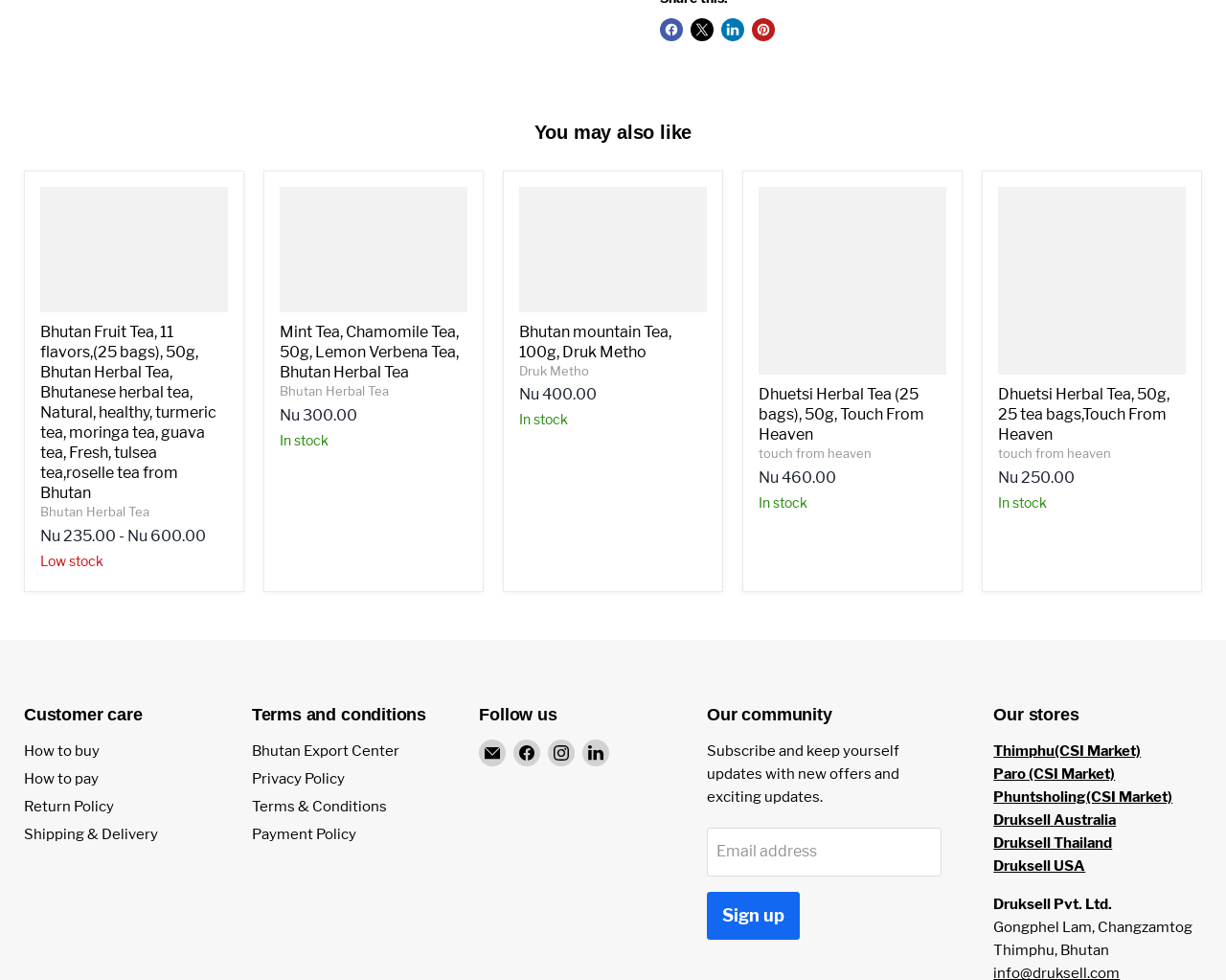Locate the UI element described as follows: "title="Puppy Small"". Return the bounding box coordinates as four float numbers between 0 and 1 in the order [left, top, right, bottom].

None